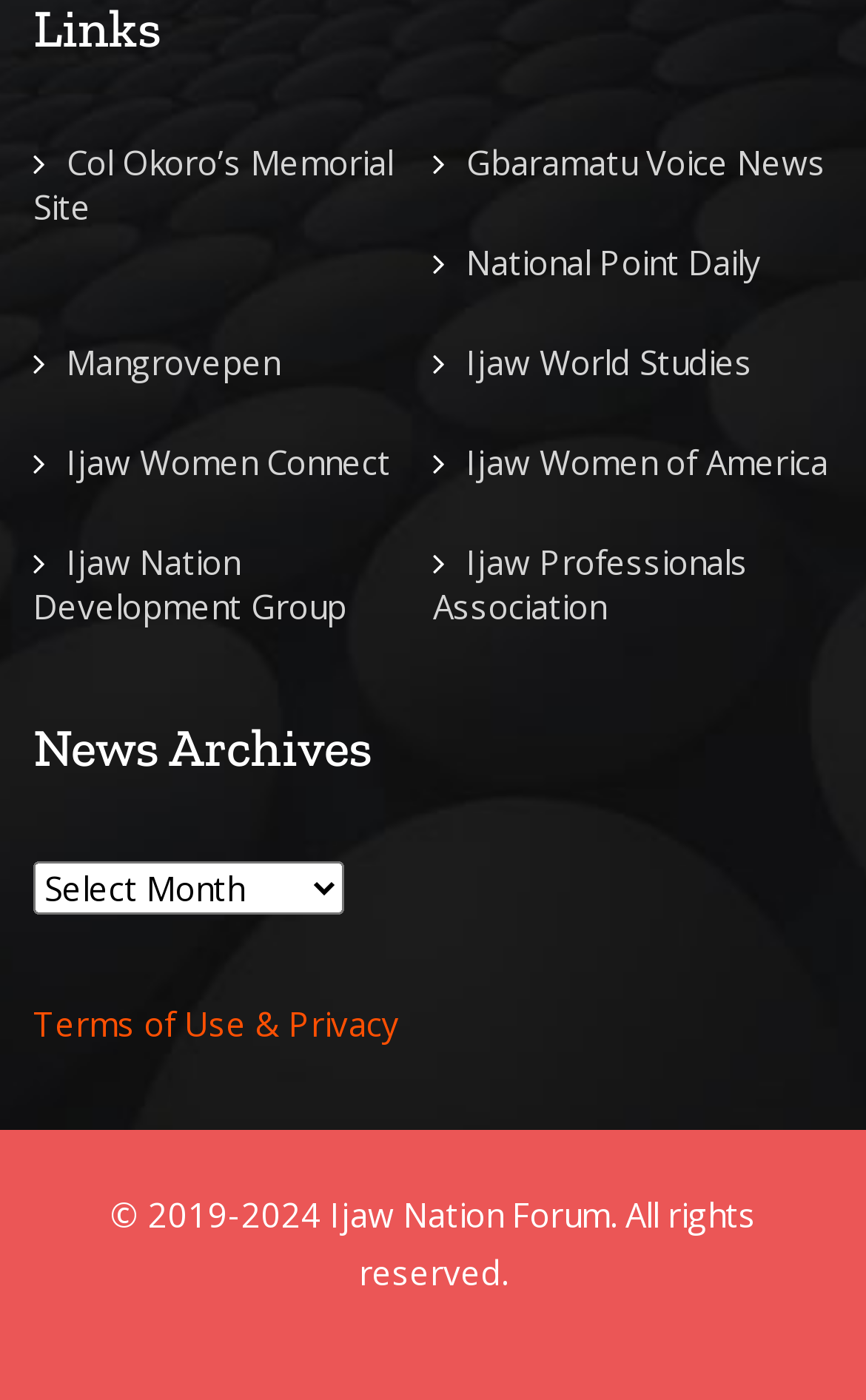Identify the bounding box coordinates for the element you need to click to achieve the following task: "select an option from News Archives". Provide the bounding box coordinates as four float numbers between 0 and 1, in the form [left, top, right, bottom].

[0.038, 0.615, 0.397, 0.653]